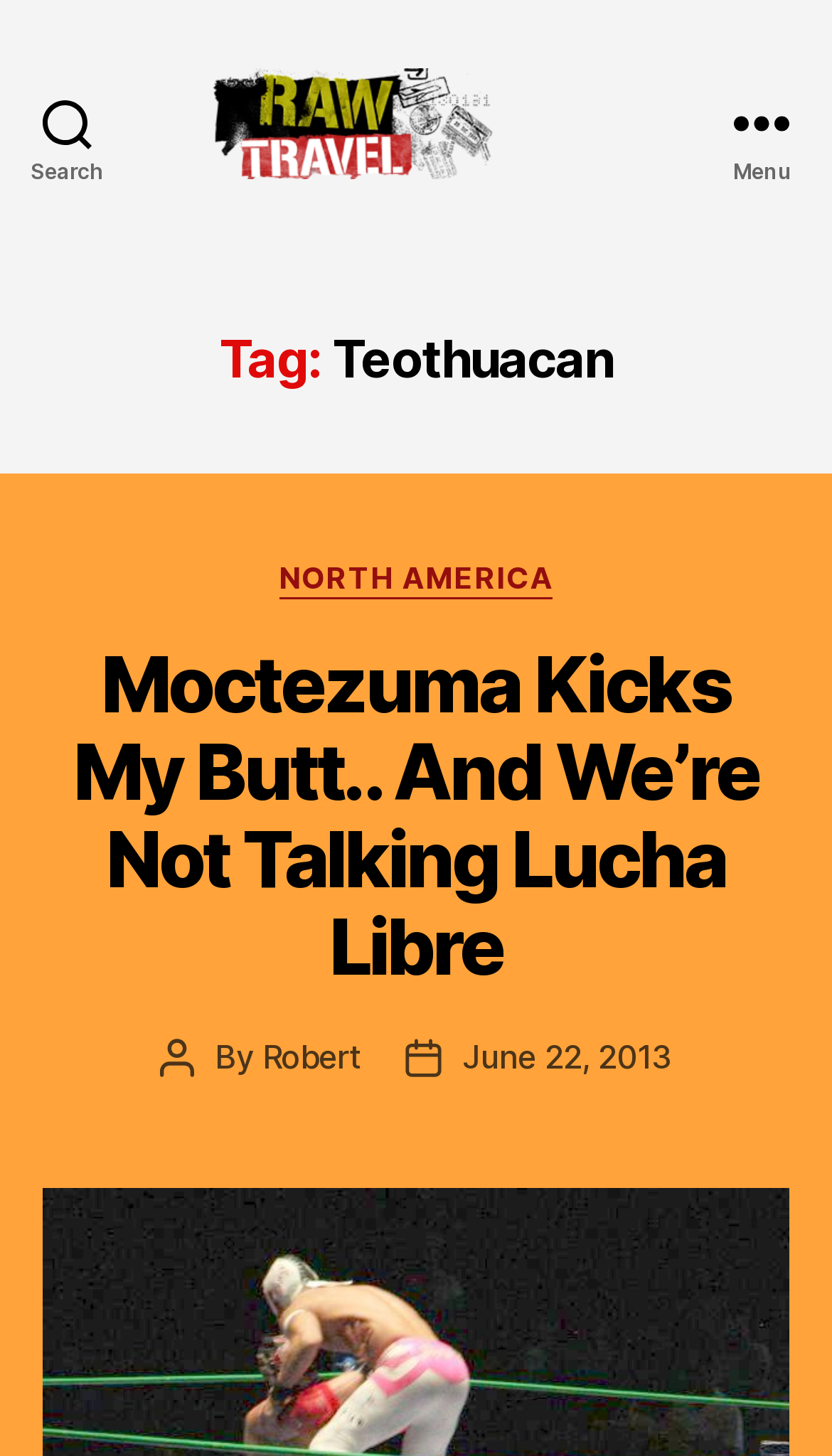What is the category of the post?
Based on the image, give a concise answer in the form of a single word or short phrase.

NORTH AMERICA